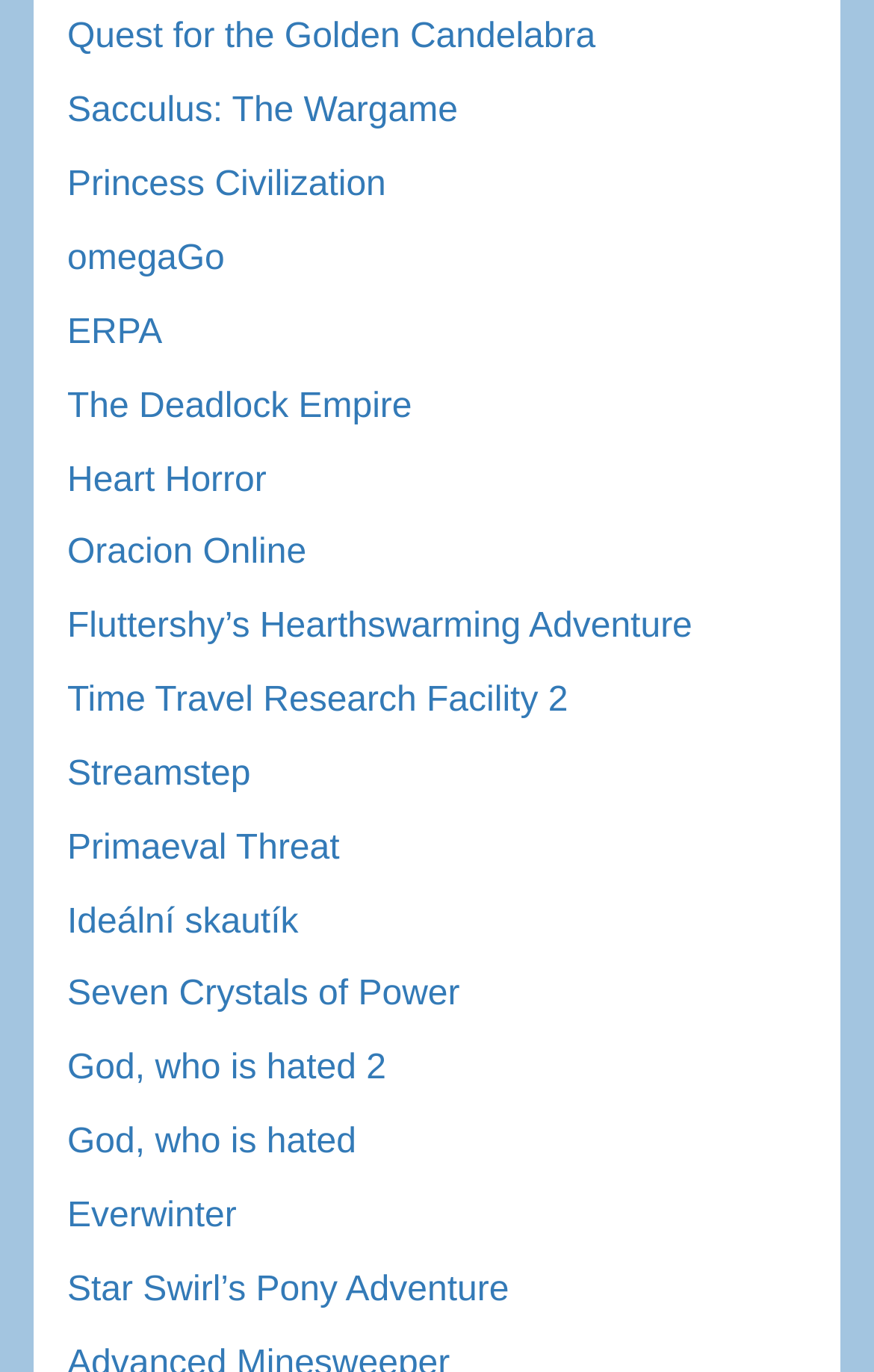Determine the bounding box coordinates of the clickable element to complete this instruction: "Learn about omegaGo". Provide the coordinates in the format of four float numbers between 0 and 1, [left, top, right, bottom].

[0.077, 0.175, 0.257, 0.203]